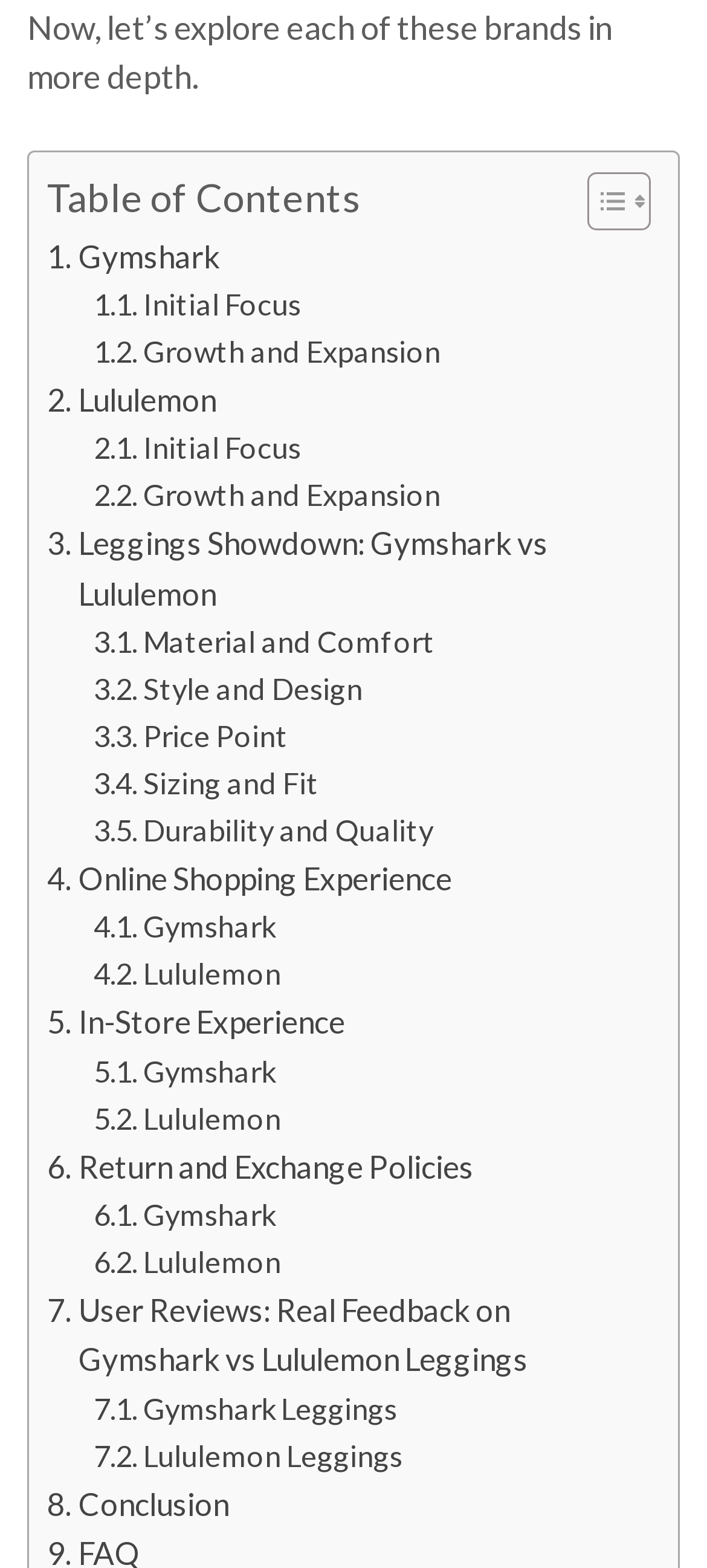How many links are there in the table of contents?
Look at the image and answer with only one word or phrase.

17